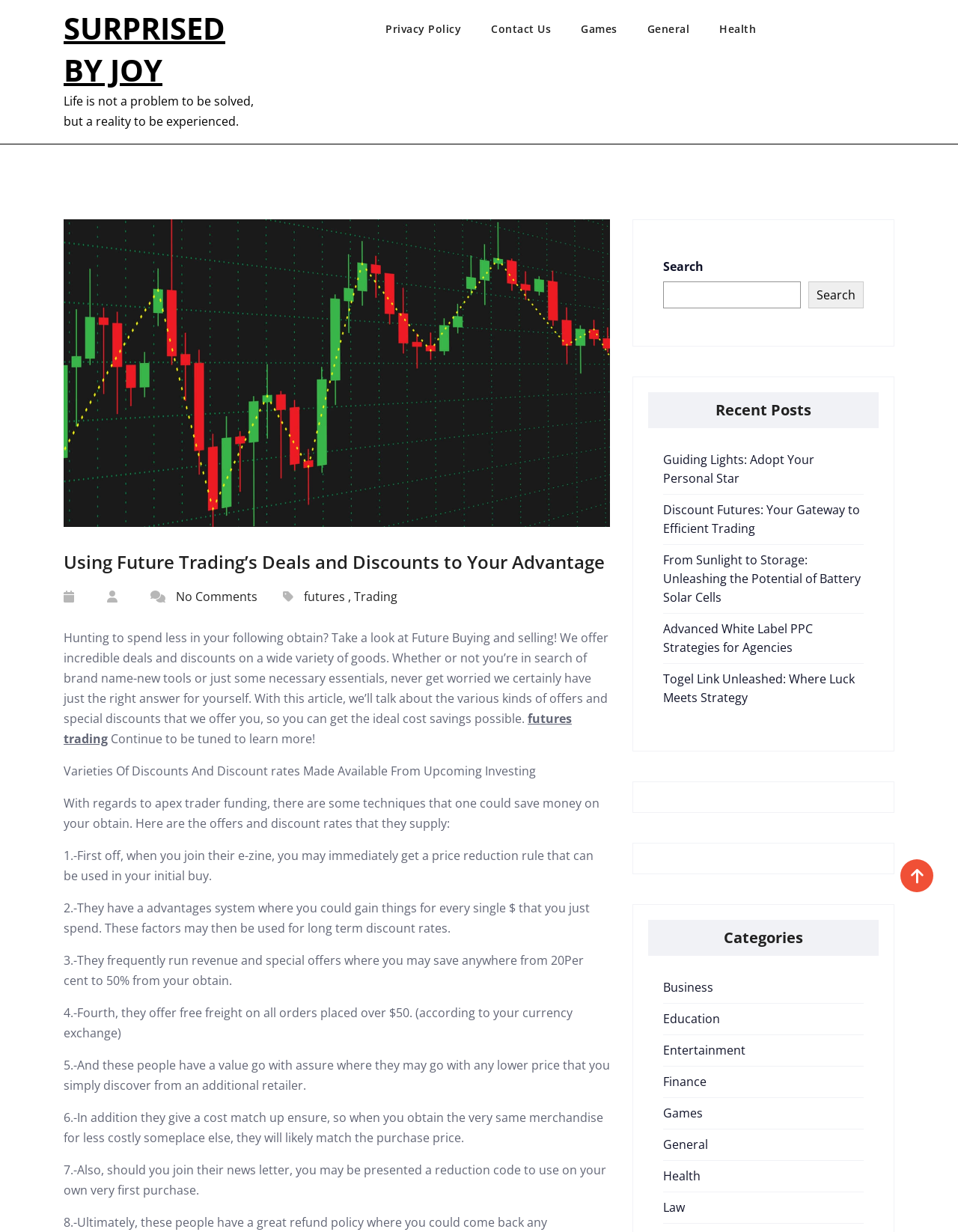Please analyze the image and give a detailed answer to the question:
What is the 'SURPRISED BY JOY' link for?

The 'SURPRISED BY JOY' link is located at the top of the webpage, but its purpose is not explicitly stated. It may be a link to a specific article, a category, or a promotional page, but without further context, it is unclear what it is for.